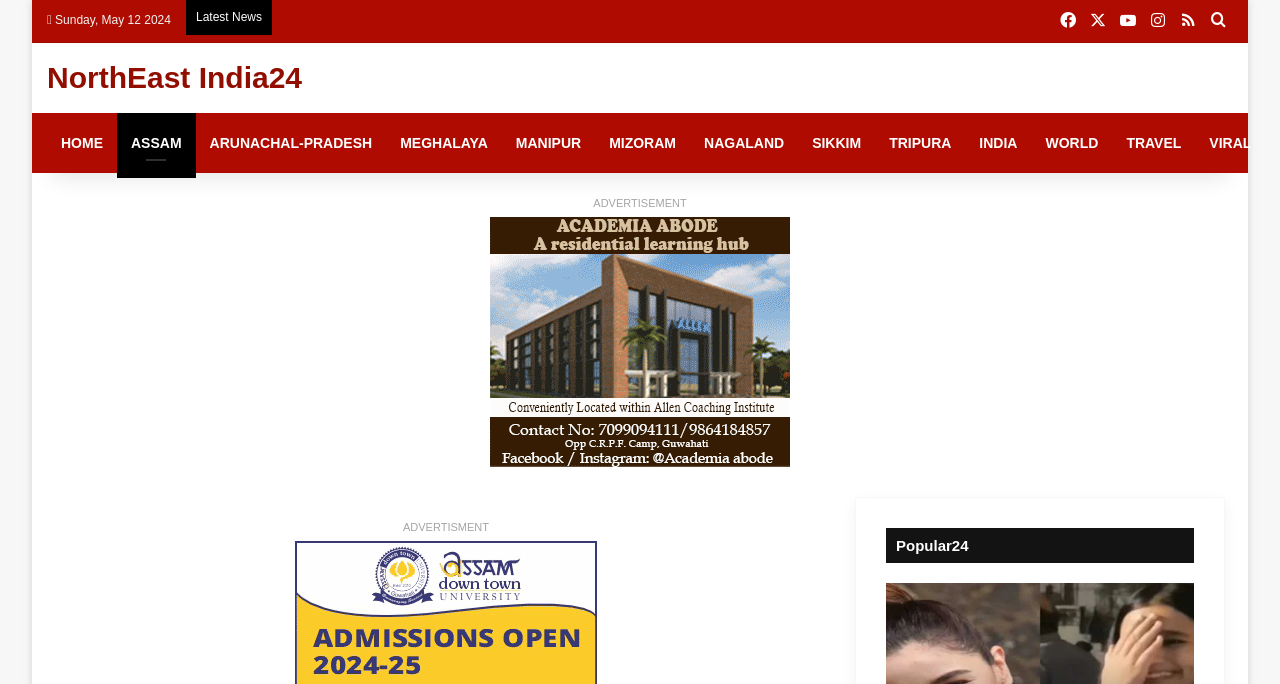Locate the bounding box coordinates of the clickable element to fulfill the following instruction: "Click on Facebook". Provide the coordinates as four float numbers between 0 and 1 in the format [left, top, right, bottom].

[0.823, 0.0, 0.846, 0.061]